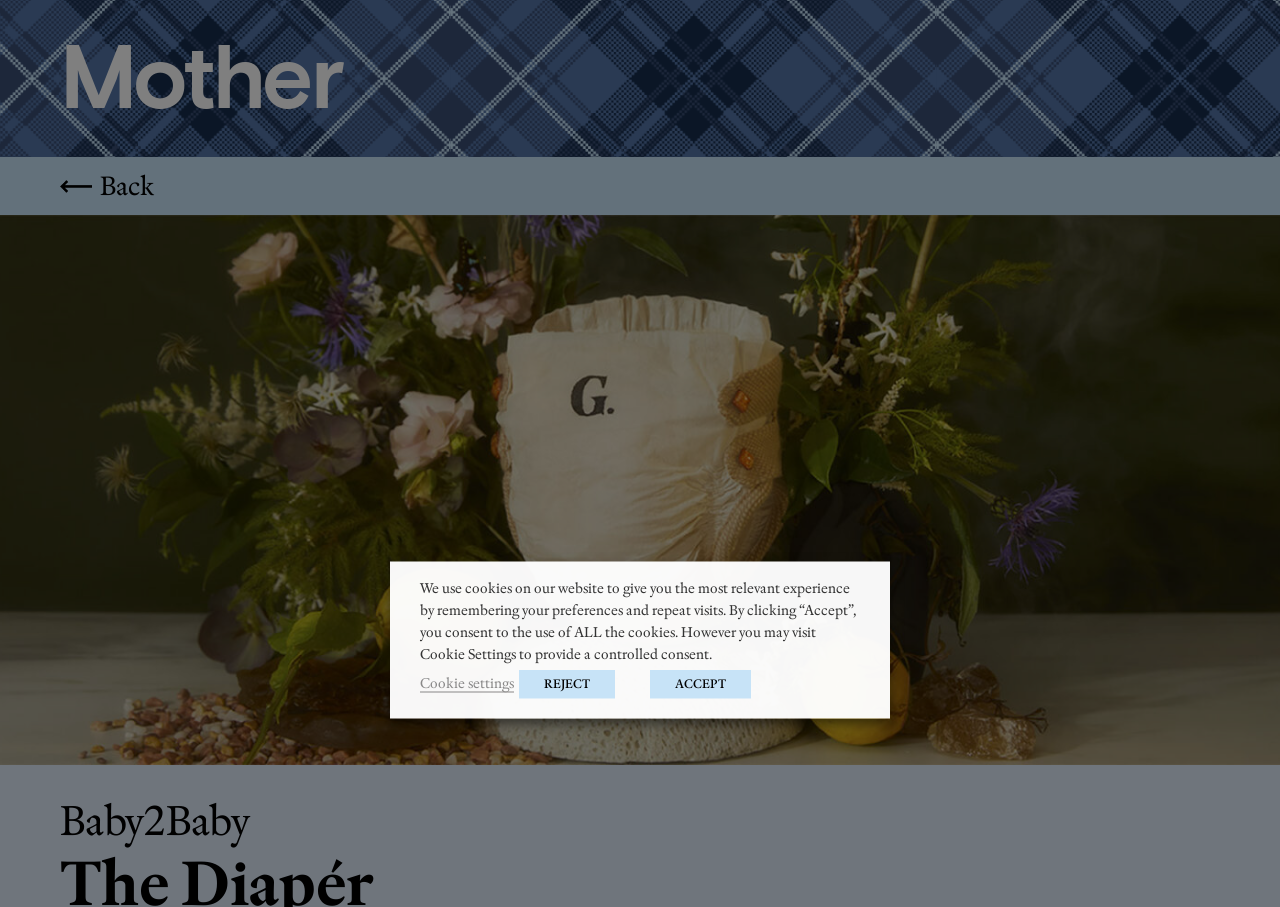Give a concise answer of one word or phrase to the question: 
What is the relationship between 'The Diapér' and 'Mother'?

They are related